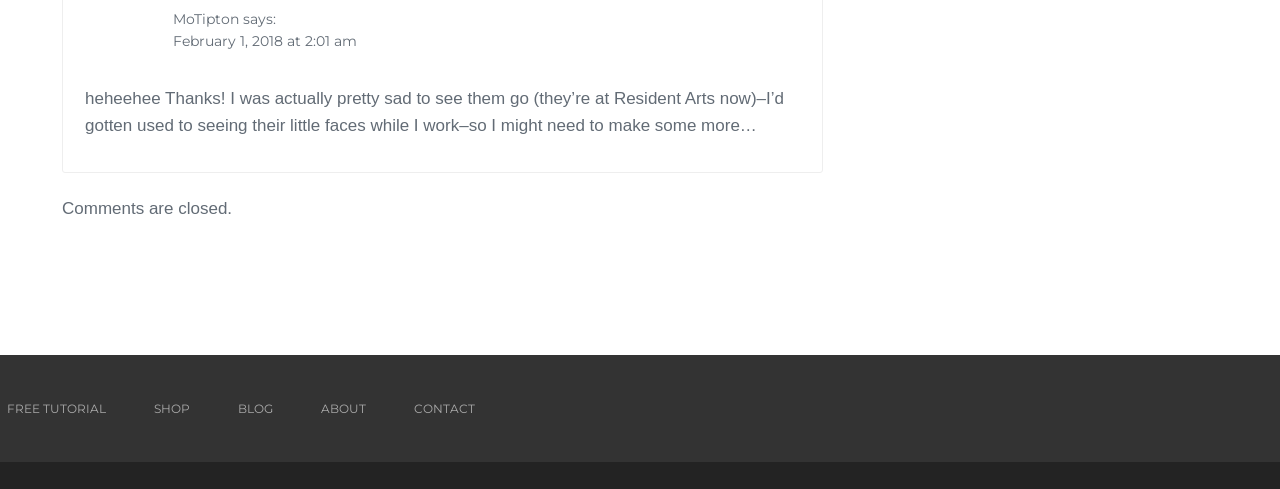Using the provided element description: "Free Tutorial", identify the bounding box coordinates. The coordinates should be four floats between 0 and 1 in the order [left, top, right, bottom].

[0.005, 0.77, 0.083, 0.9]